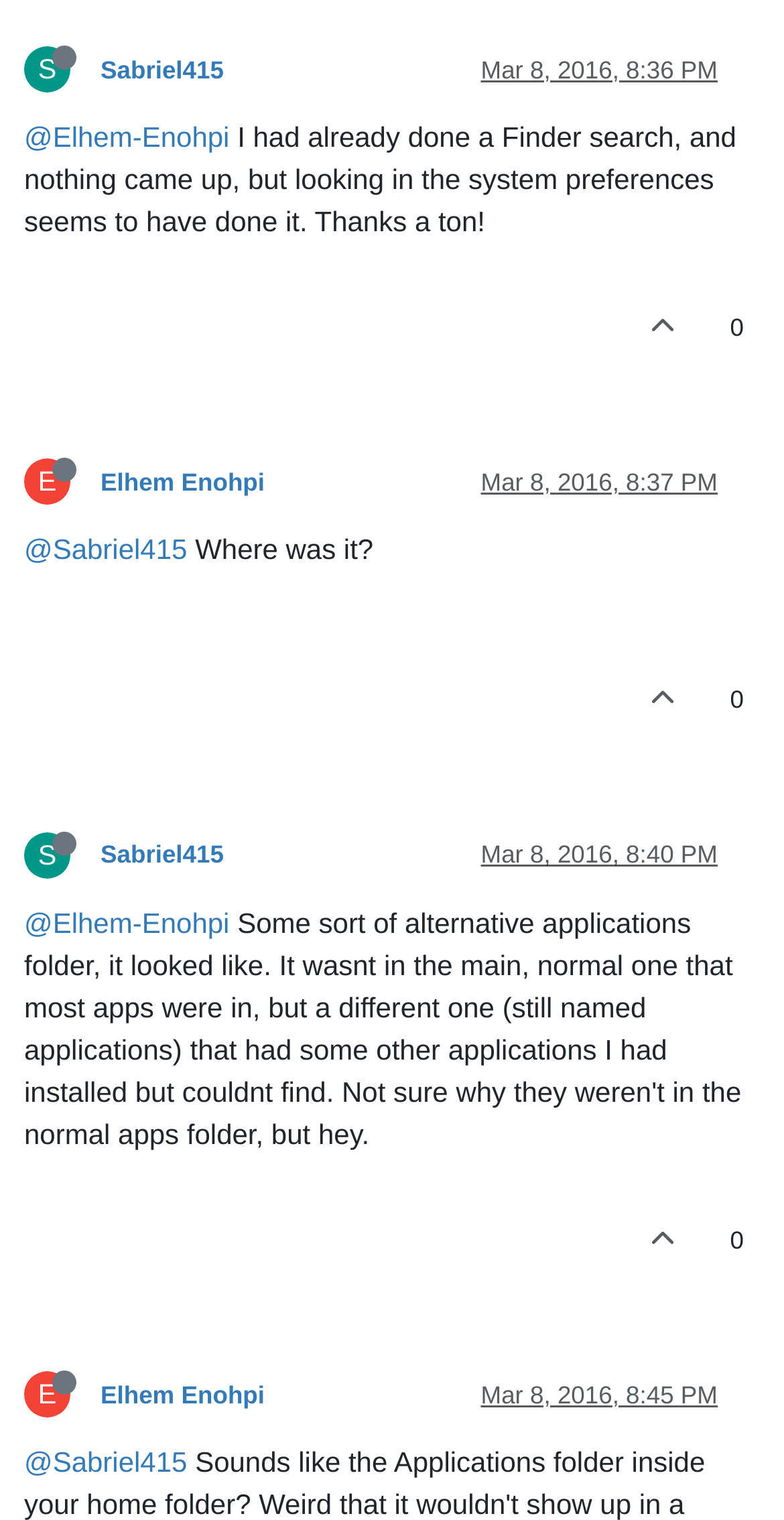Determine the bounding box coordinates for the HTML element described here: "parent_node: 0".

[0.789, 0.782, 0.902, 0.849]